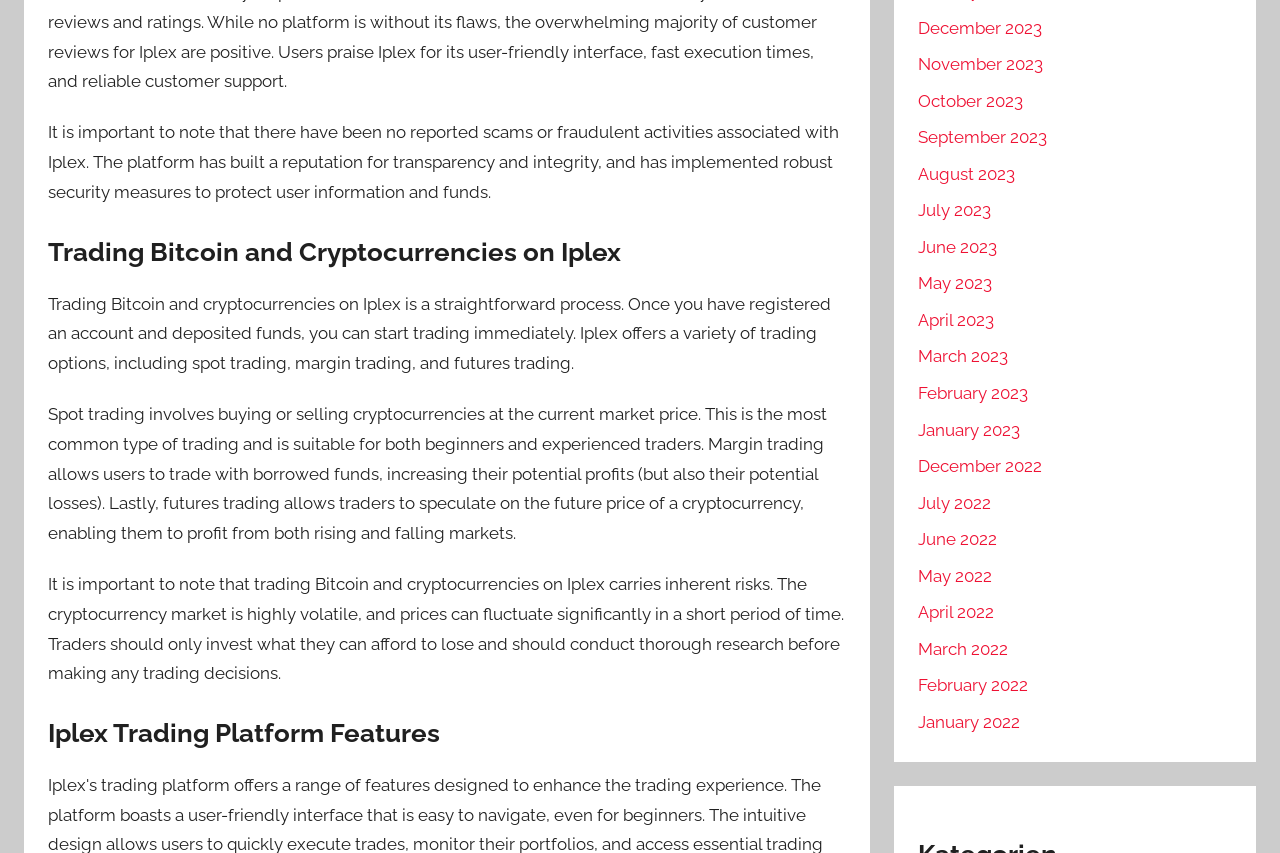Please identify the bounding box coordinates of the area I need to click to accomplish the following instruction: "View December 2023".

[0.717, 0.021, 0.814, 0.044]